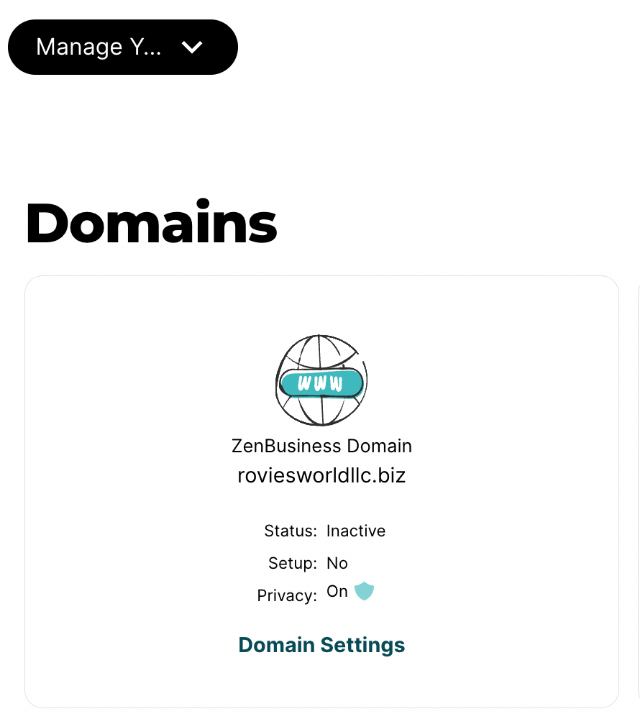Elaborate on all the key elements and details present in the image.

The image displays a section from the ZenBusiness dashboard under the "Domains" management area. It highlights the details of a specific domain, "roviesworldllc.biz," associated with ZenBusiness. The domain is currently marked as "Inactive," with additional information indicating that the setup is not completed (labeled "Setup: No") and that privacy settings are enabled (shown as "Privacy: On"). 

The visual also includes an icon representing the internet, reinforcing the domain management theme. At the bottom, there is a button labeled "Domain Settings," which likely provides access to further options for editing or configuring domain-related features. This interface is a part of the instructional content guiding users on how to manage their domain settings effectively.